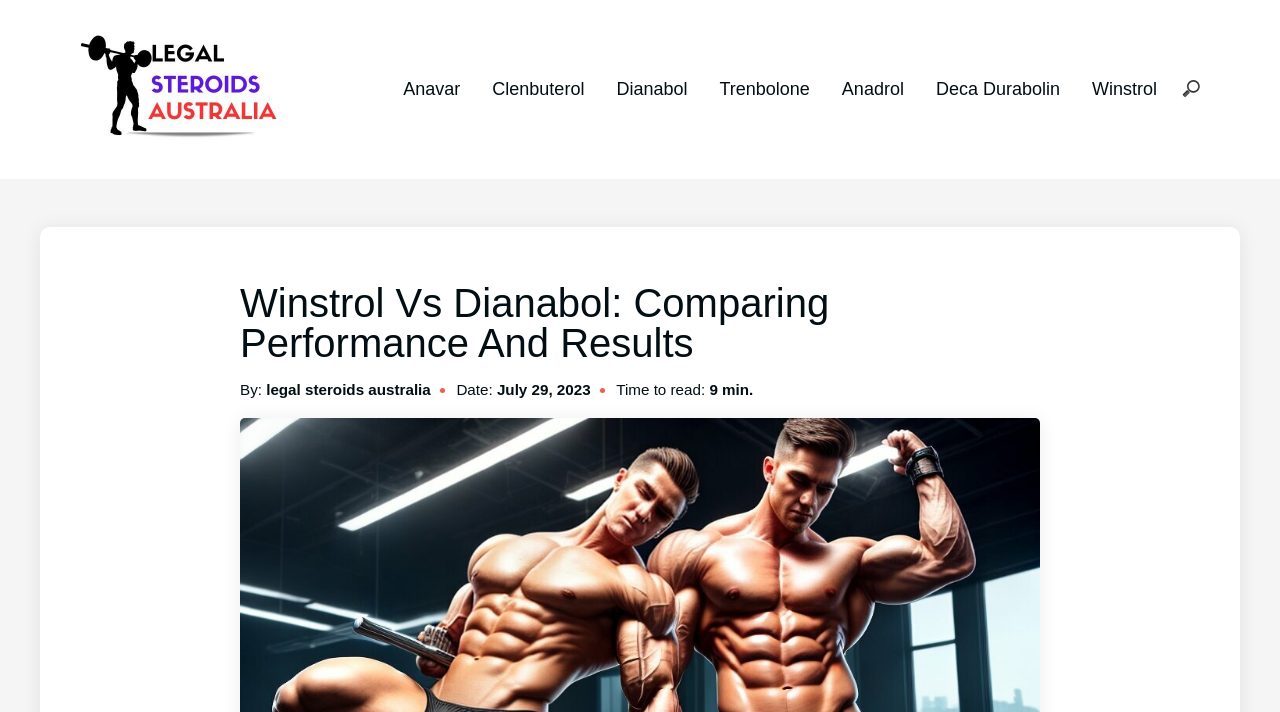Determine and generate the text content of the webpage's headline.

Winstrol Vs Dianabol: Comparing Performance And Results